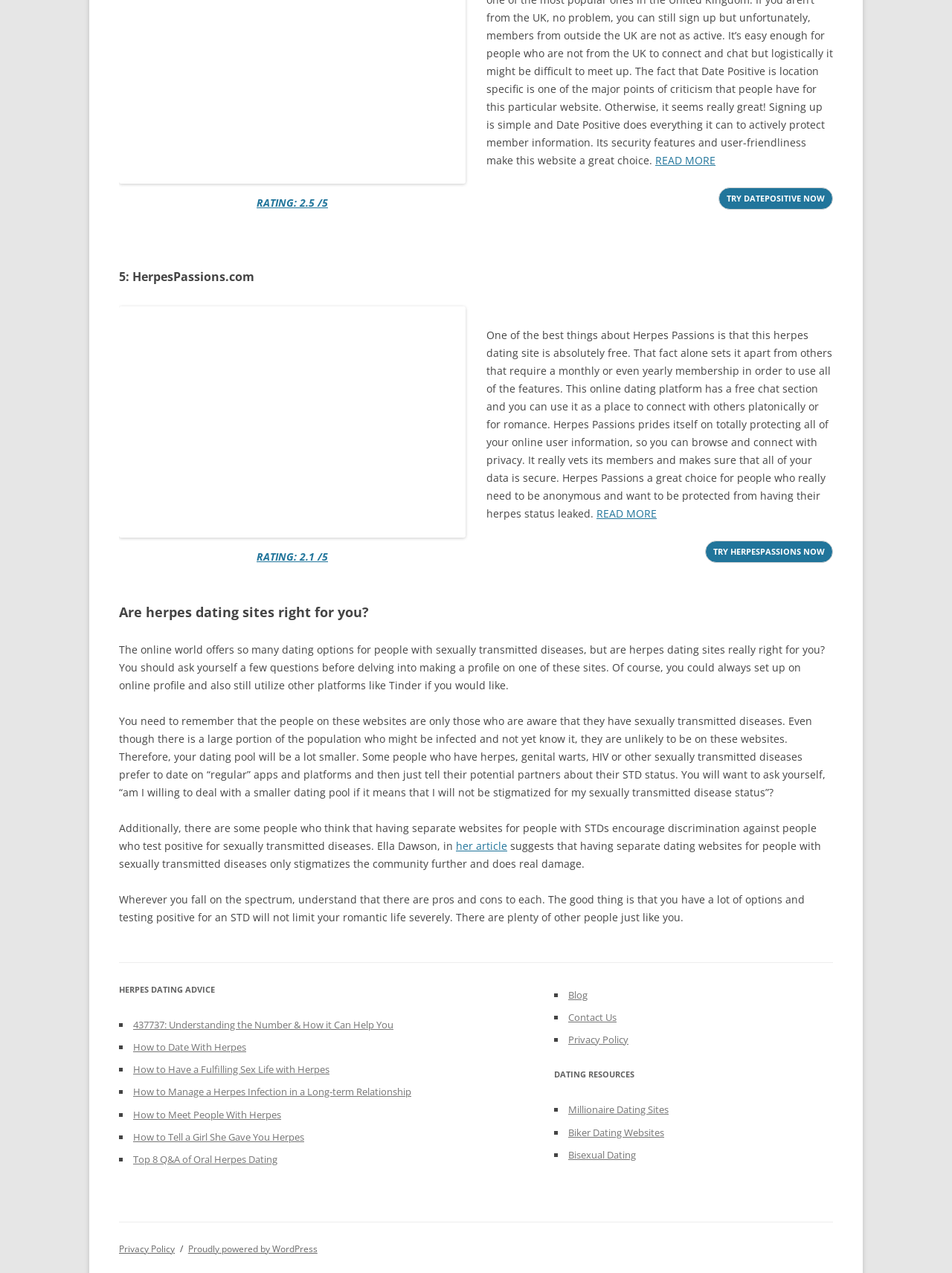Locate the bounding box coordinates of the element that needs to be clicked to carry out the instruction: "Check the rating of HerpesPassions.com". The coordinates should be given as four float numbers ranging from 0 to 1, i.e., [left, top, right, bottom].

[0.27, 0.154, 0.345, 0.165]